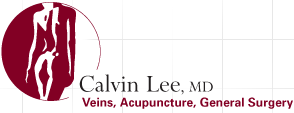What is the location of Surgical Artistry?
Using the image, provide a concise answer in one word or a short phrase.

Modesto, California